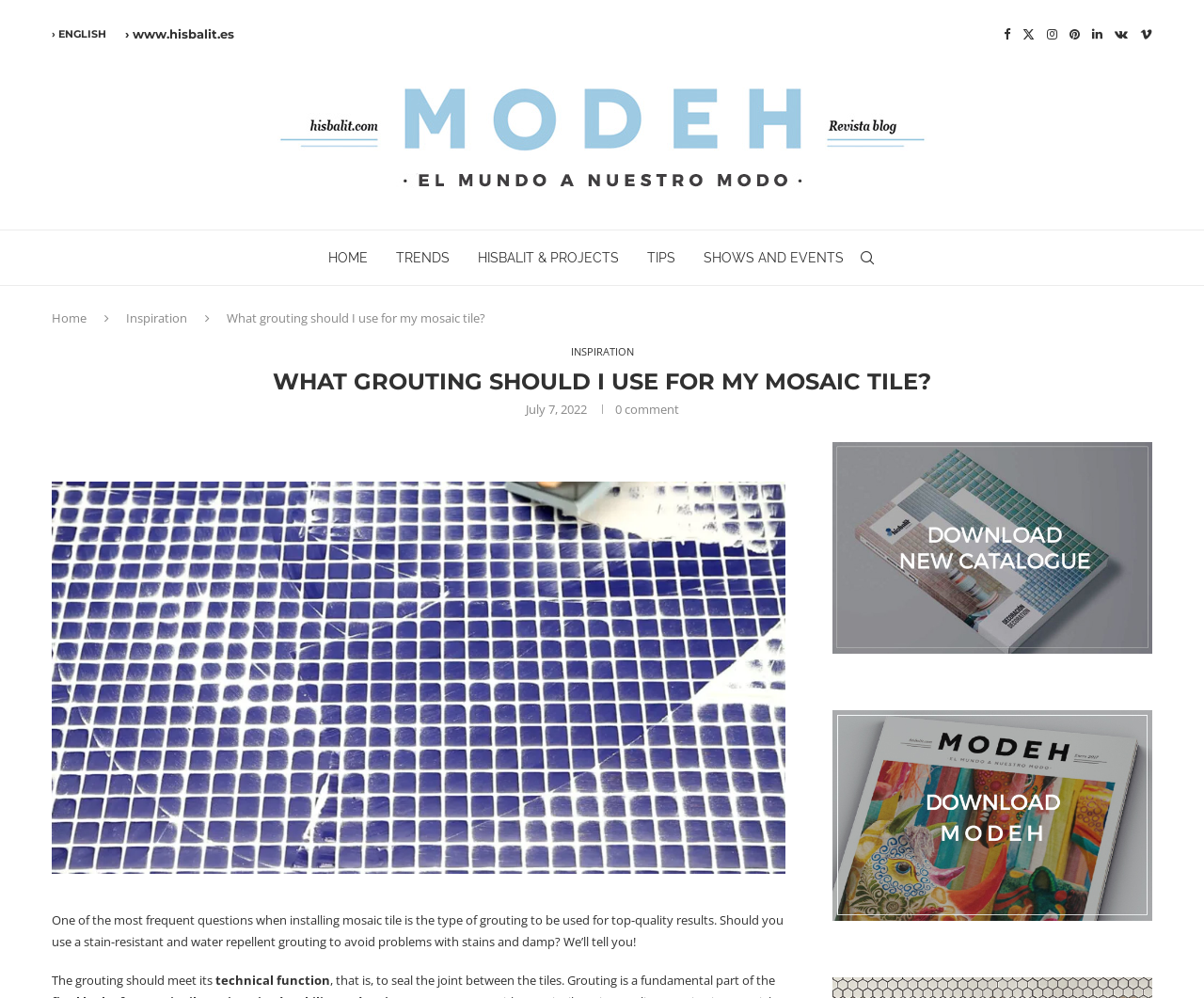Identify the bounding box coordinates of the section to be clicked to complete the task described by the following instruction: "Click on the English language option". The coordinates should be four float numbers between 0 and 1, formatted as [left, top, right, bottom].

[0.043, 0.019, 0.088, 0.049]